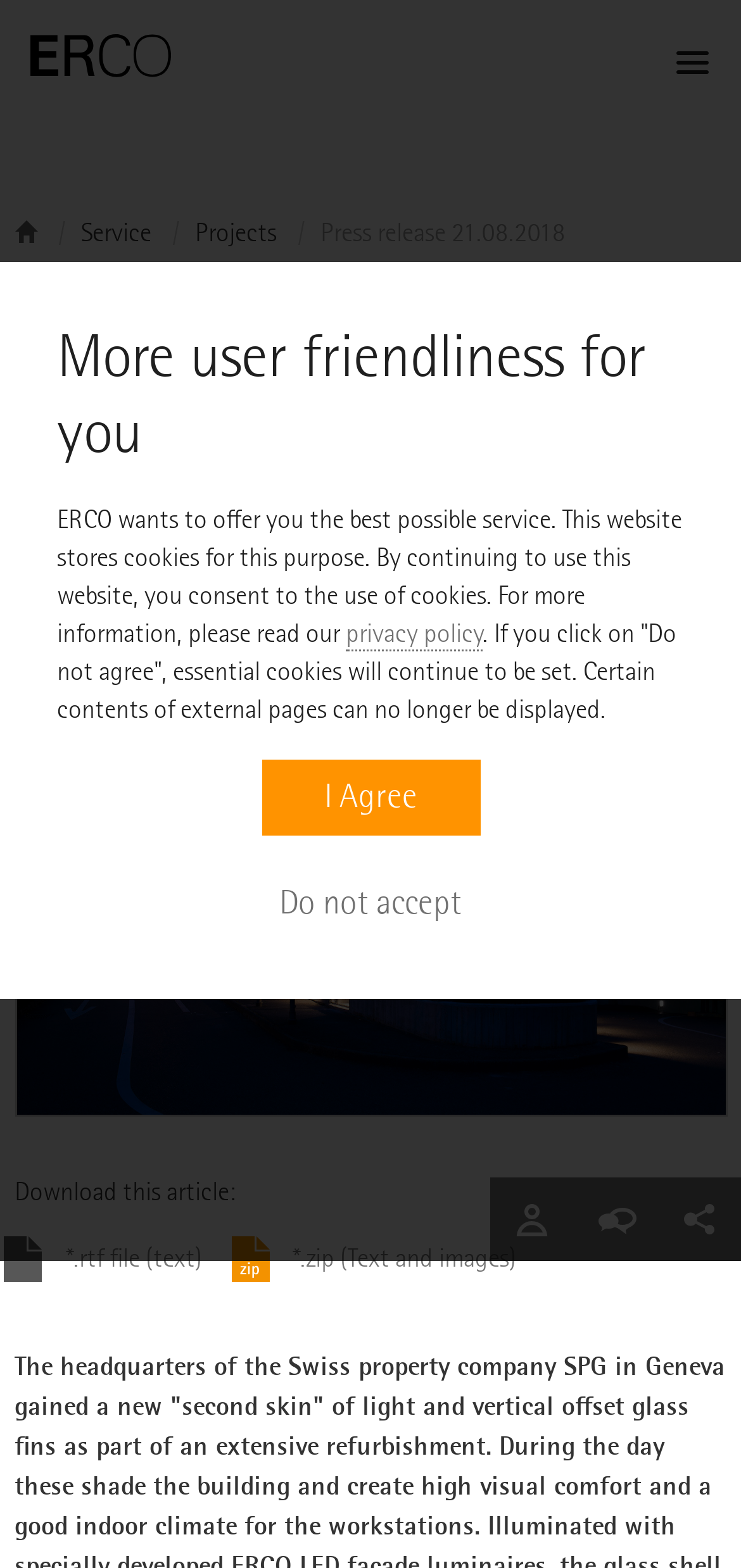Given the element description, predict the bounding box coordinates in the format (top-left x, top-left y, bottom-right x, bottom-right y), using floating point numbers between 0 and 1: Do not accept

[0.292, 0.552, 0.708, 0.601]